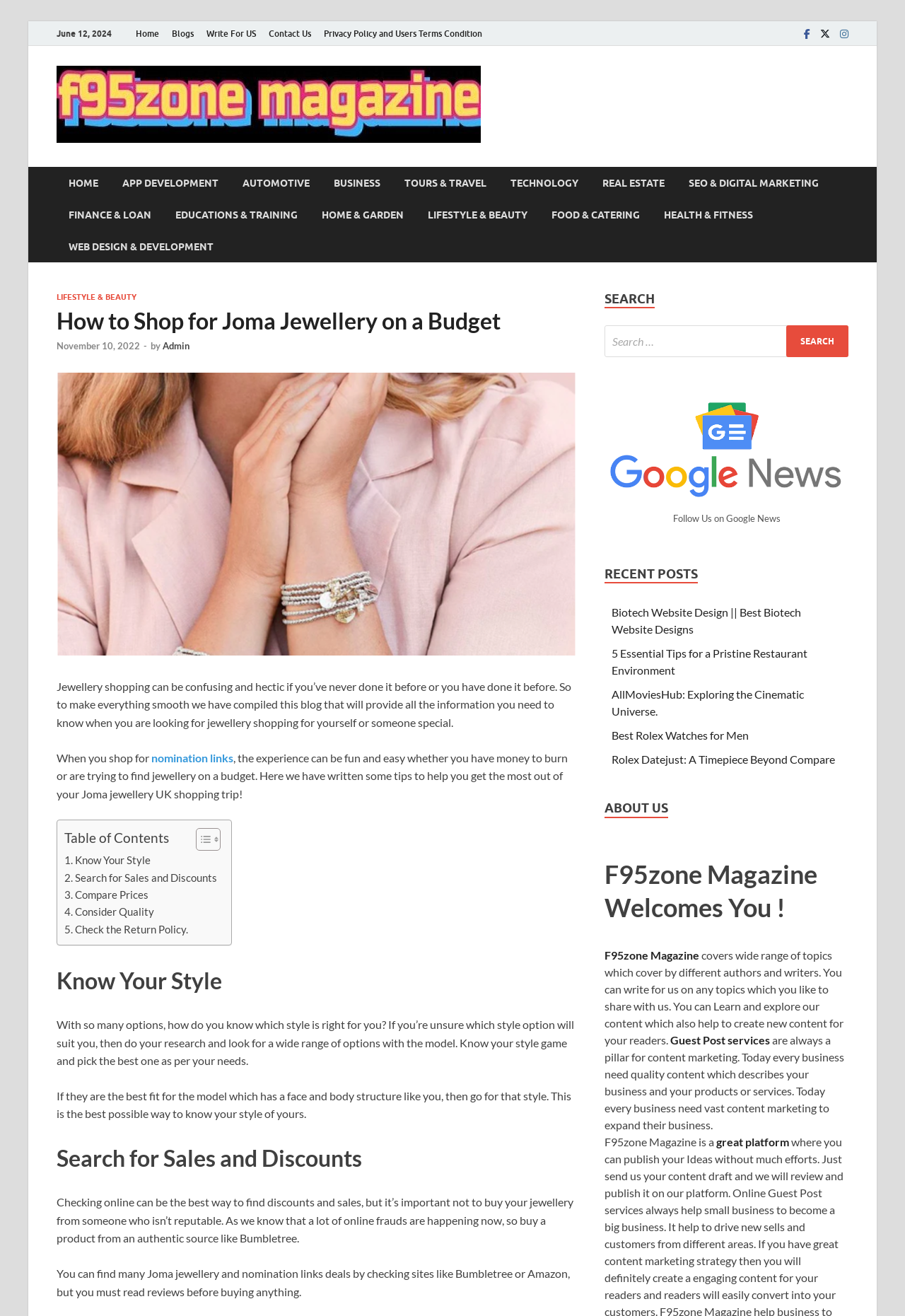Produce a meticulous description of the webpage.

This webpage is about shopping for Joma Jewellery on a budget. At the top, there is a date "June 12, 2024" and a navigation menu with links to "Home", "Blogs", "Write For US", "Contact Us", and "Privacy Policy and Users Terms Condition". Below the navigation menu, there are social media links to Facebook, Twitter, and Instagram.

On the left side, there is a sidebar with a logo "f95zone magazine" and a list of categories including "APP DEVELOPMENT", "AUTOMOTIVE", "BUSINESS", and others. Below the categories, there are links to "HOME", "SEO & DIGITAL MARKETING", and other topics.

The main content of the webpage is an article titled "How to Shop for Joma Jewellery on a Budget". The article starts with a brief introduction to jewellery shopping and then provides tips on how to shop for Joma Jewellery on a budget. The tips include knowing your style, searching for sales and discounts, comparing prices, considering quality, and checking the return policy.

The article is divided into sections with headings such as "Know Your Style", "Search for Sales and Discounts", and "Compare Prices". Each section provides detailed information and advice on how to shop for Joma Jewellery on a budget.

On the right side, there is a search bar and a section titled "RECENT POSTS" with links to recent articles. Below the recent posts, there is a section titled "ABOUT US" with a brief introduction to F95zone Magazine and a link to write for them.

At the bottom of the webpage, there are links to other articles and a call-to-action to write for F95zone Magazine.